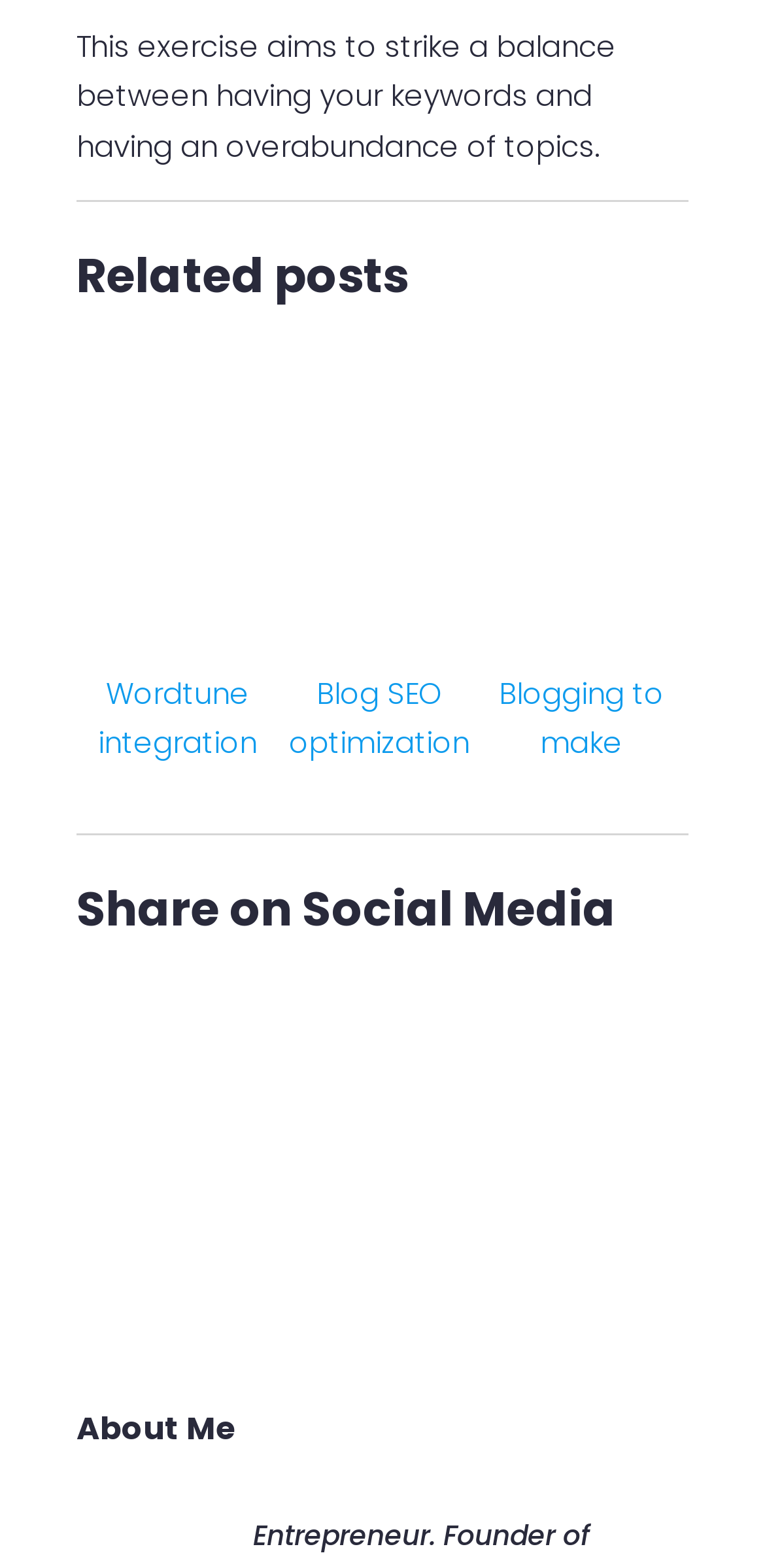What is the last social media platform listed?
Please provide a comprehensive answer based on the information in the image.

The last social media platform listed is Reddit, which is indicated by the link and image at the bottom of the 'Share on Social Media' section.